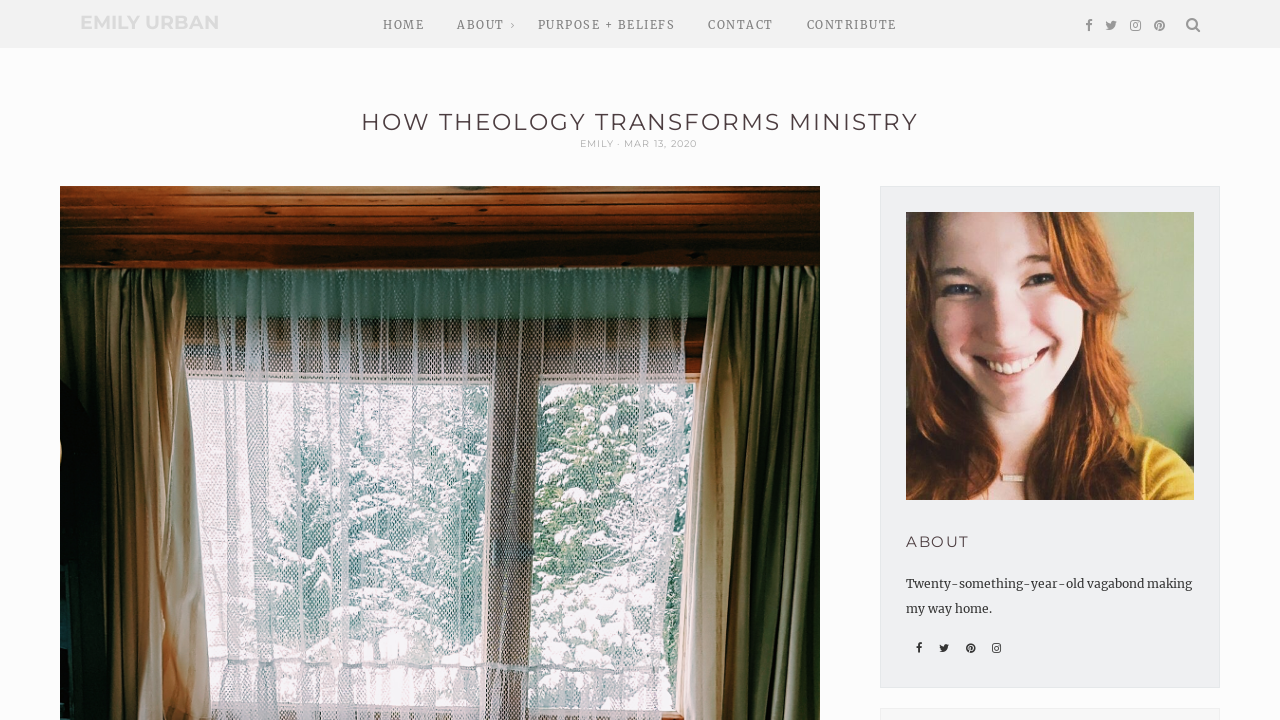What is the date of the latest article?
Please look at the screenshot and answer in one word or a short phrase.

MAR 13, 2020